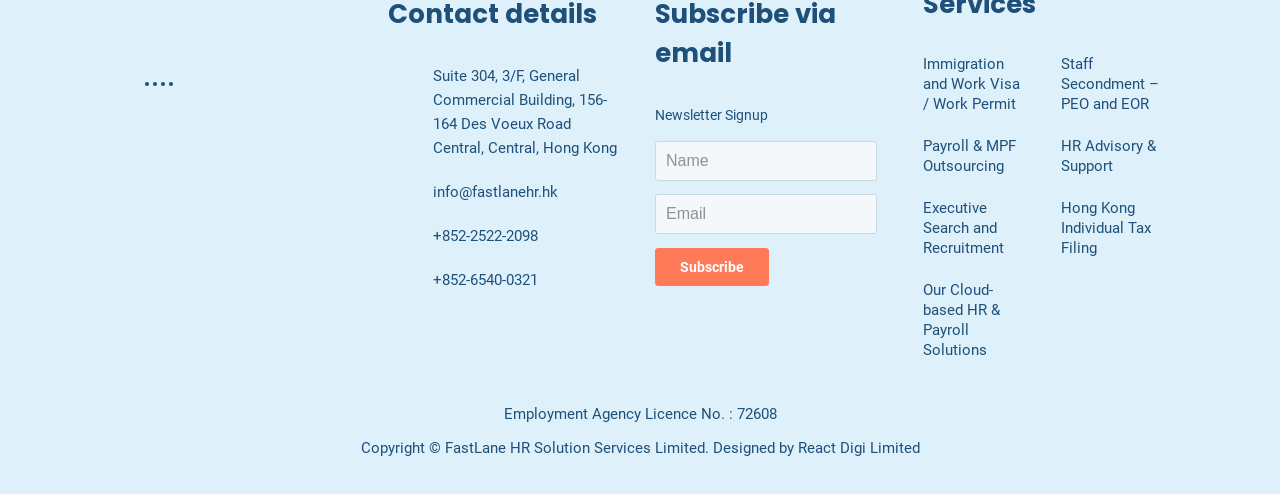Locate the bounding box coordinates of the area where you should click to accomplish the instruction: "View Hong Kong Individual Tax Filing services".

[0.829, 0.401, 0.906, 0.522]